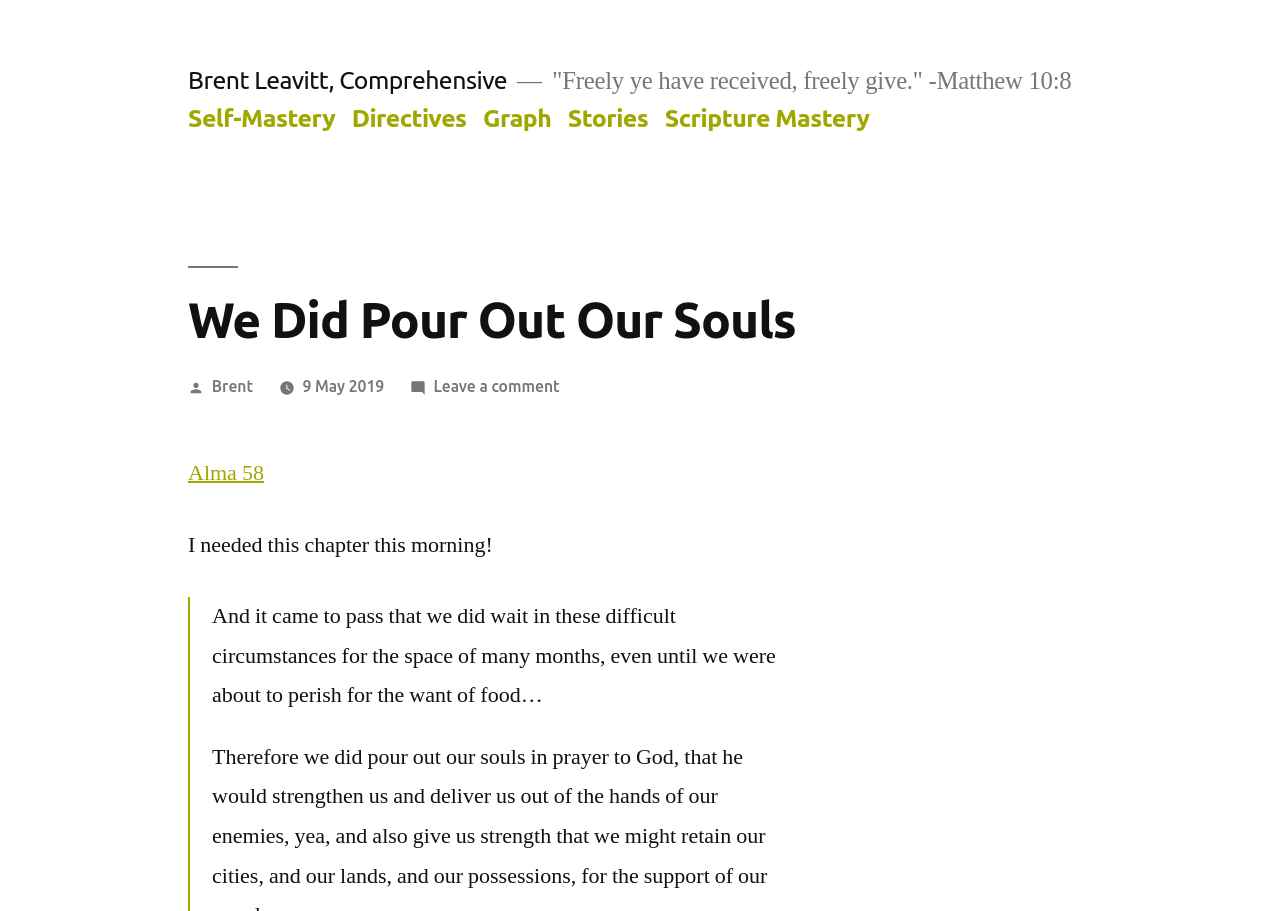Identify the bounding box coordinates of the region that should be clicked to execute the following instruction: "Read the quote from Matthew 10:8".

[0.427, 0.072, 0.837, 0.106]